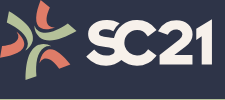What is the style of the logo?
Provide a short answer using one word or a brief phrase based on the image.

Modern and abstract